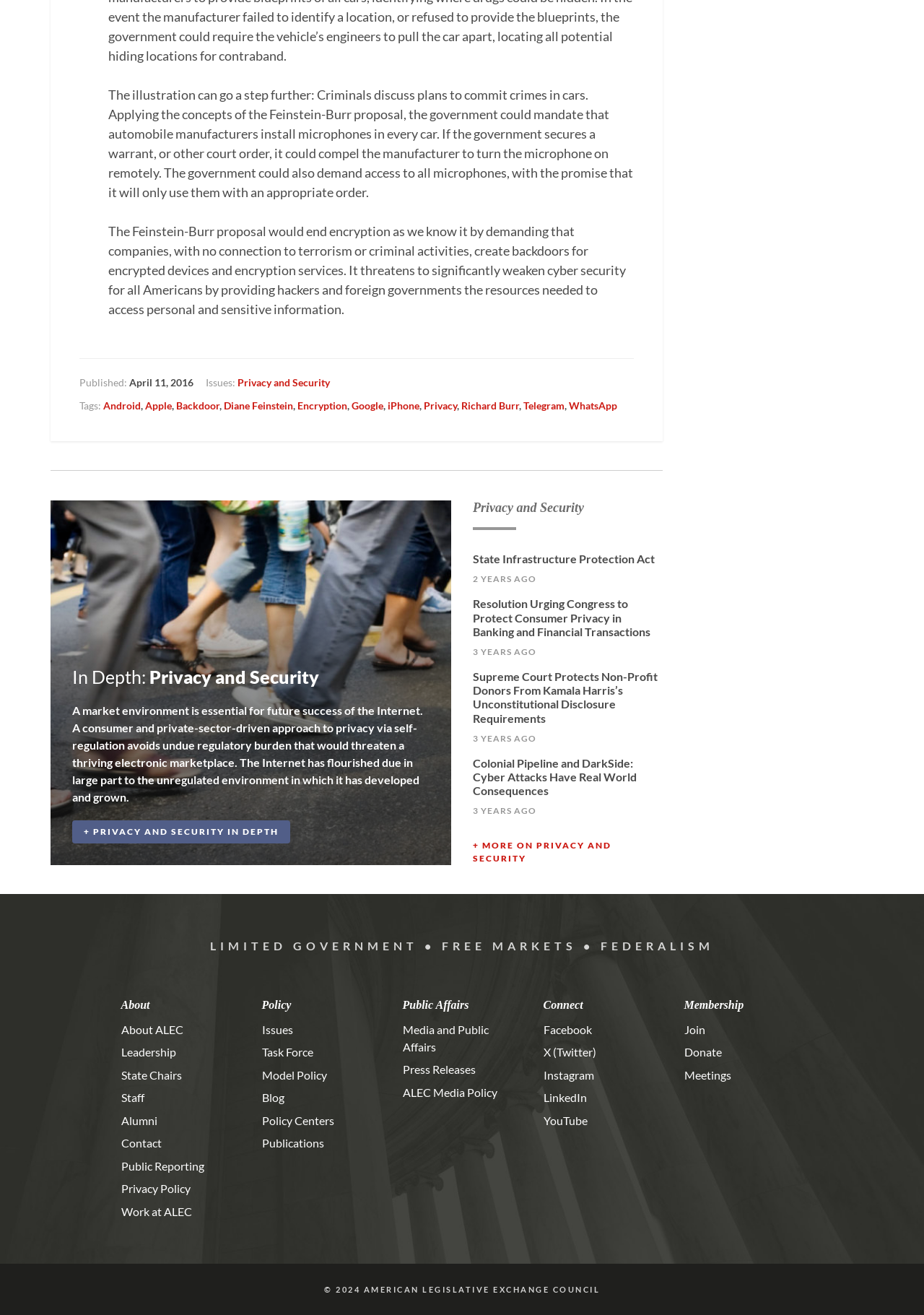Please study the image and answer the question comprehensively:
What is the name of the organization?

The name of the organization can be determined by reading the text on the webpage. The text mentions 'LIMITED GOVERNMENT • FREE MARKETS • FEDERALISM' and later mentions '© 2024 AMERICAN LEGISLATIVE EXCHANGE COUNCIL' which indicates the name of the organization.